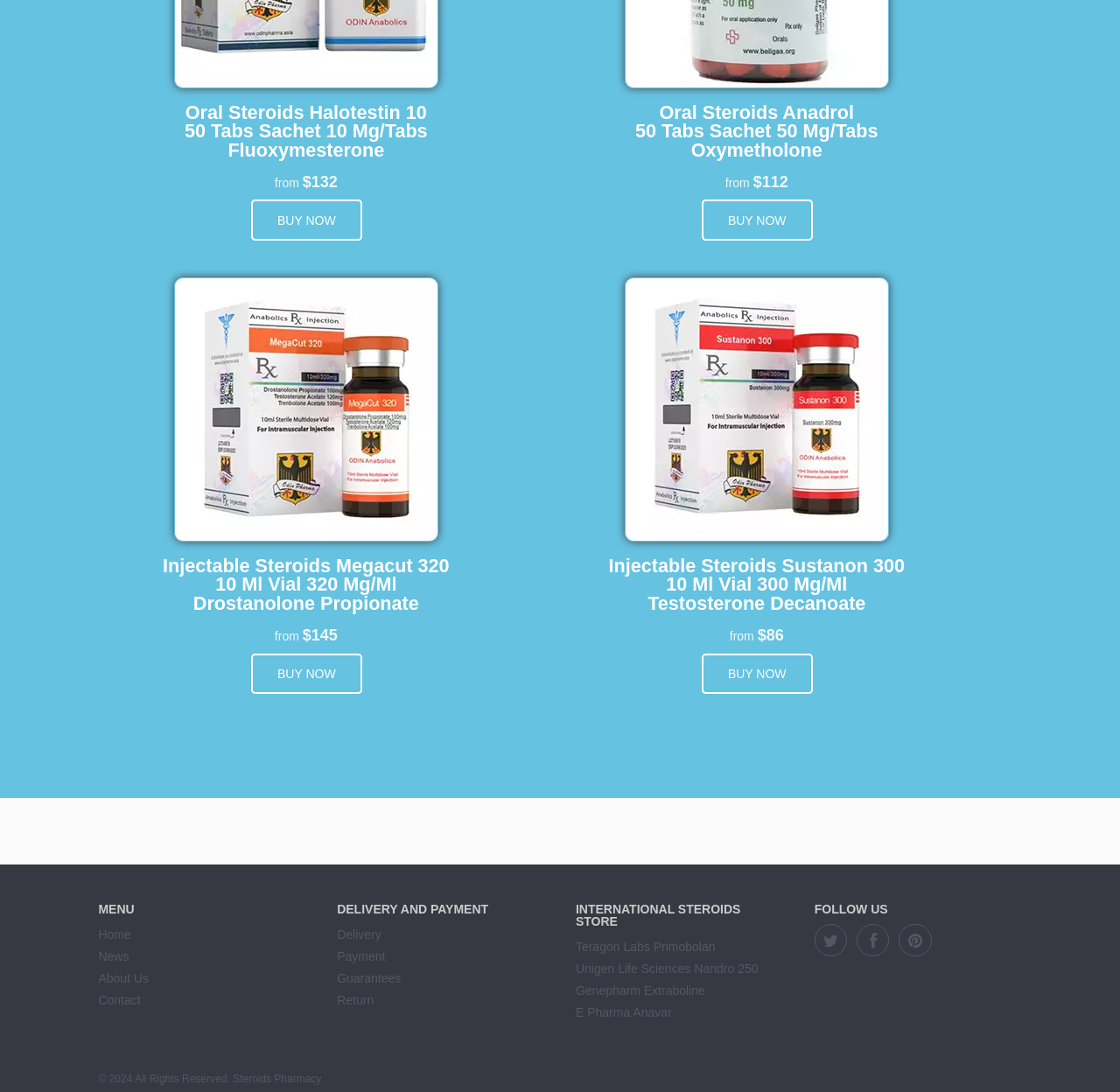Find the bounding box coordinates for the area you need to click to carry out the instruction: "View details of Injectable Steroids Megacut 320". The coordinates should be four float numbers between 0 and 1, indicated as [left, top, right, bottom].

[0.155, 0.254, 0.391, 0.496]